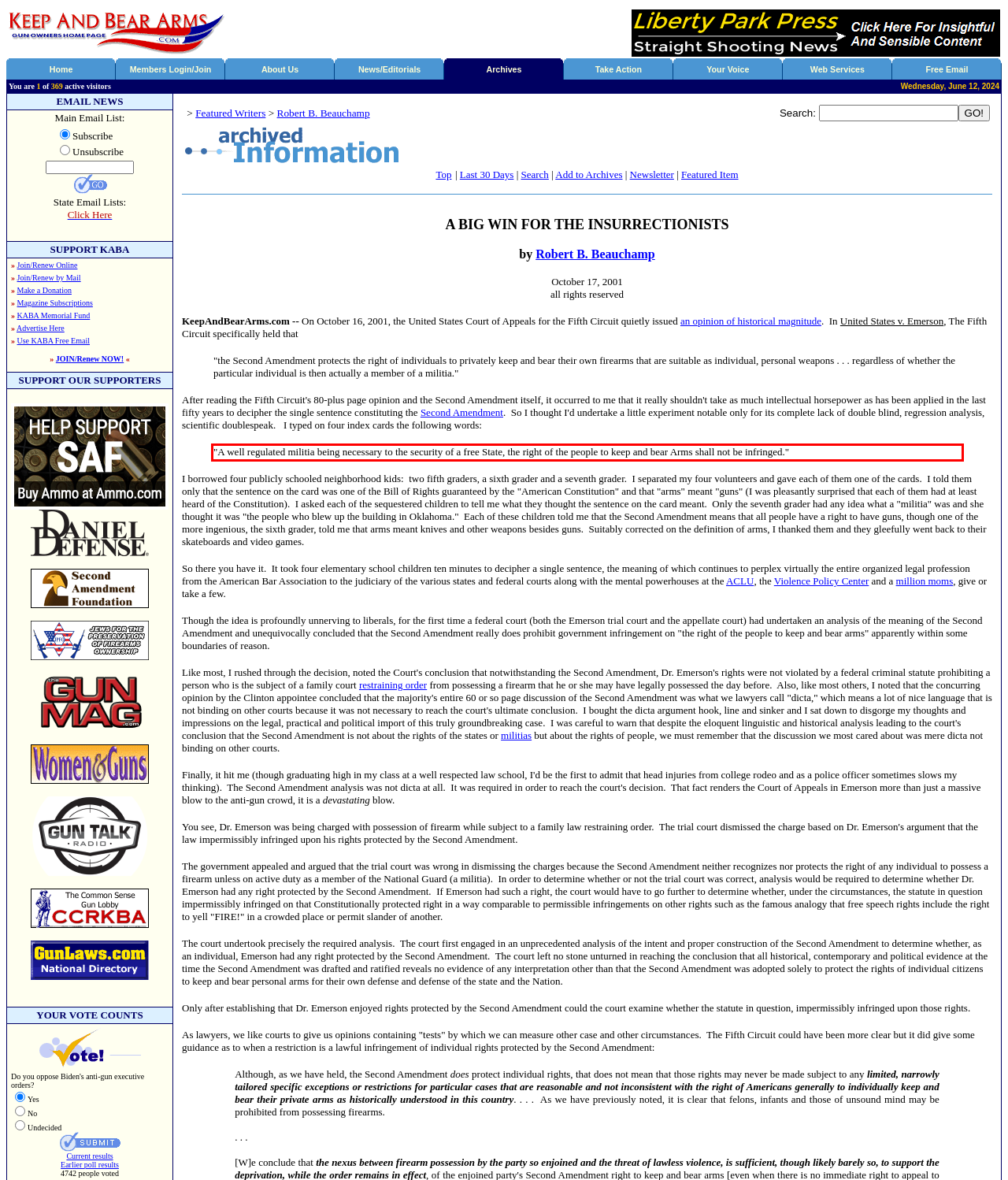Please perform OCR on the text within the red rectangle in the webpage screenshot and return the text content.

"A well regulated militia being necessary to the security of a free State, the right of the people to keep and bear Arms shall not be infringed."